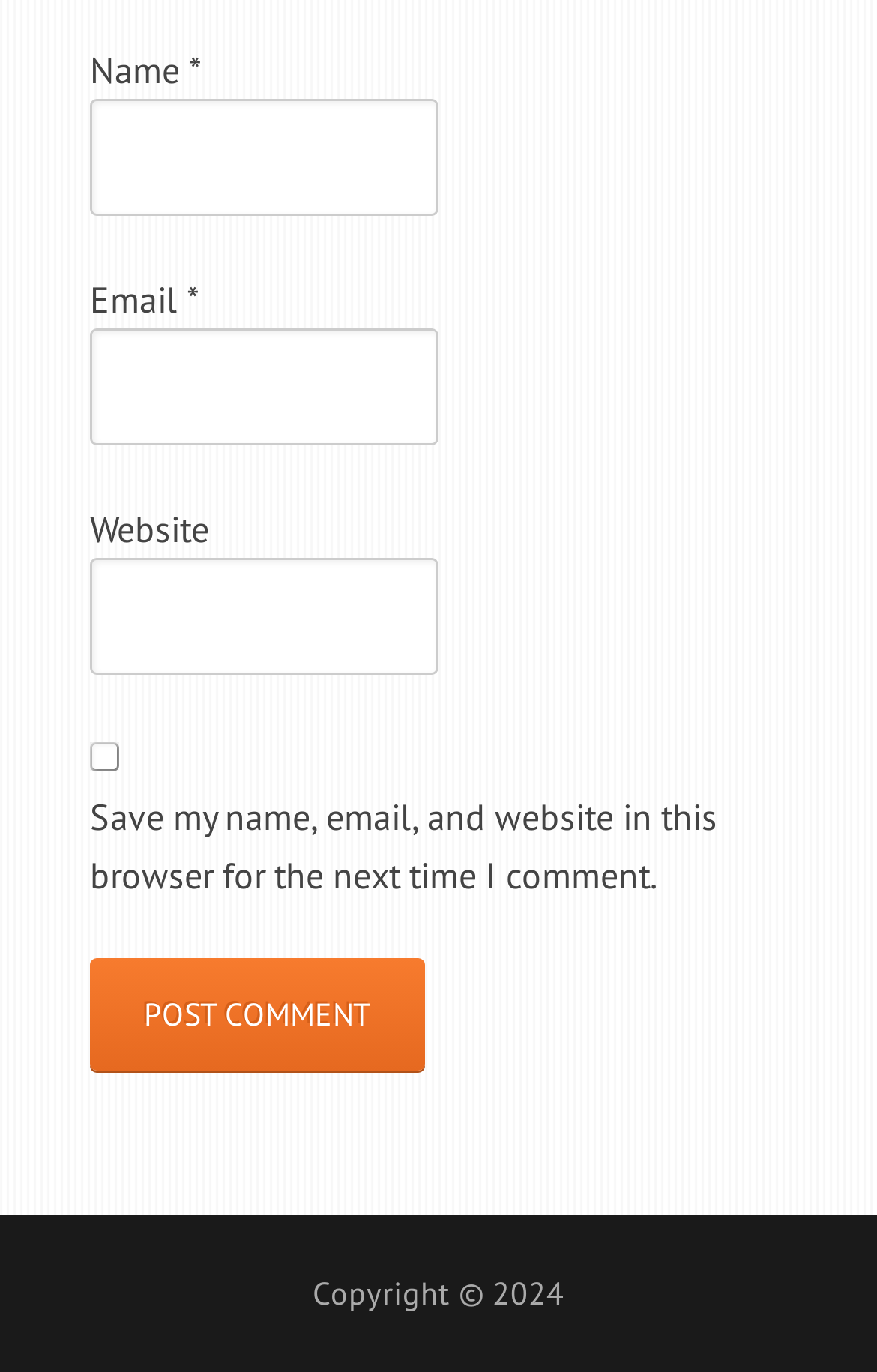Given the description "parent_node: Email * aria-describedby="email-notes" name="email"", provide the bounding box coordinates of the corresponding UI element.

[0.103, 0.239, 0.5, 0.324]